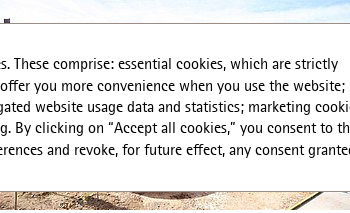Where is the Kálida concept located?
Please respond to the question with a detailed and informative answer.

The caption states 'Positioned in Barcelona, Kálida represents a fusion of innovative design and functional spaces tailored for social interaction and support', which indicates that the Kálida concept is located in Barcelona.